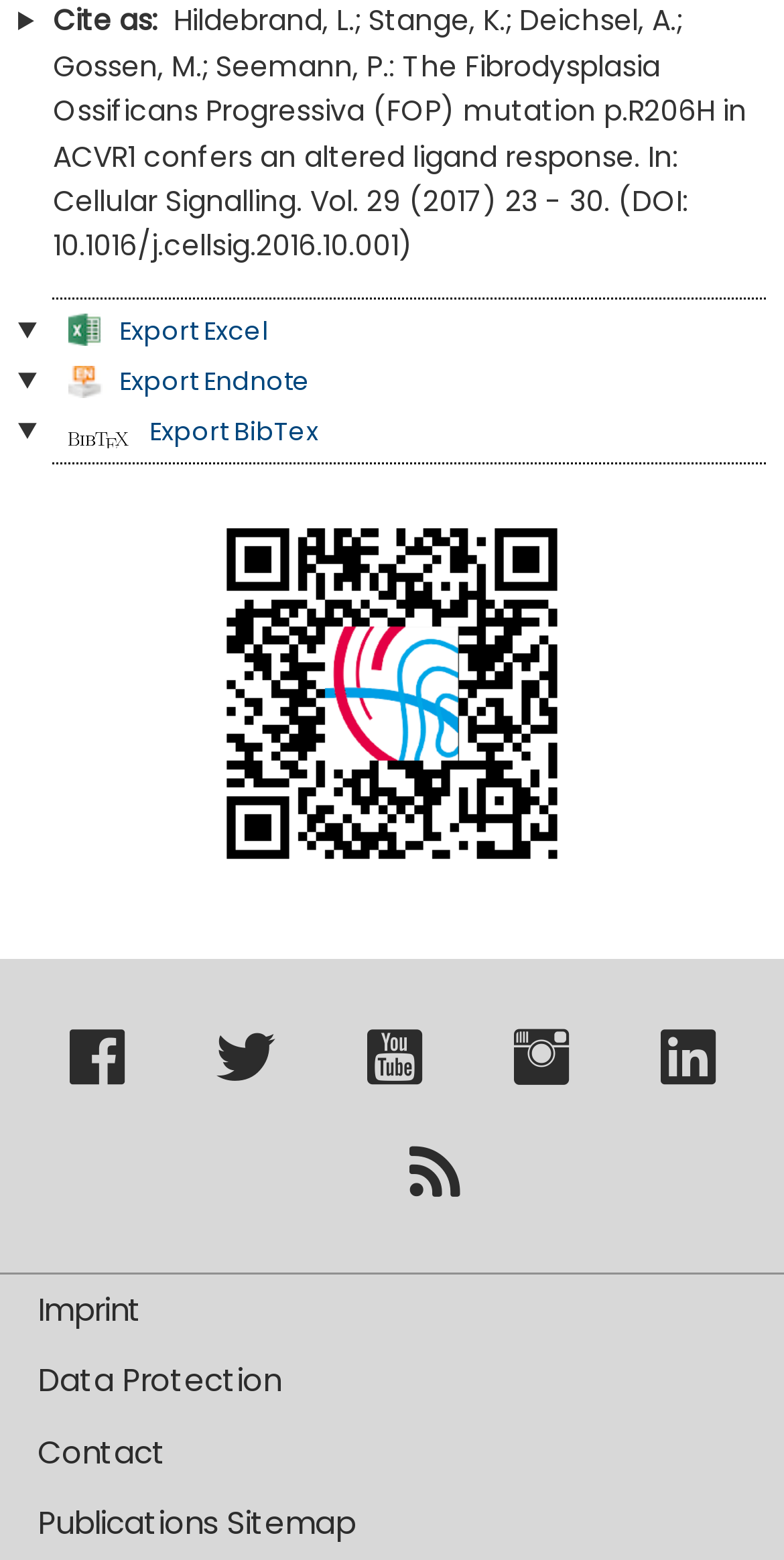Respond to the following question with a brief word or phrase:
What are the available export options?

Excel, Endnote, BibTex